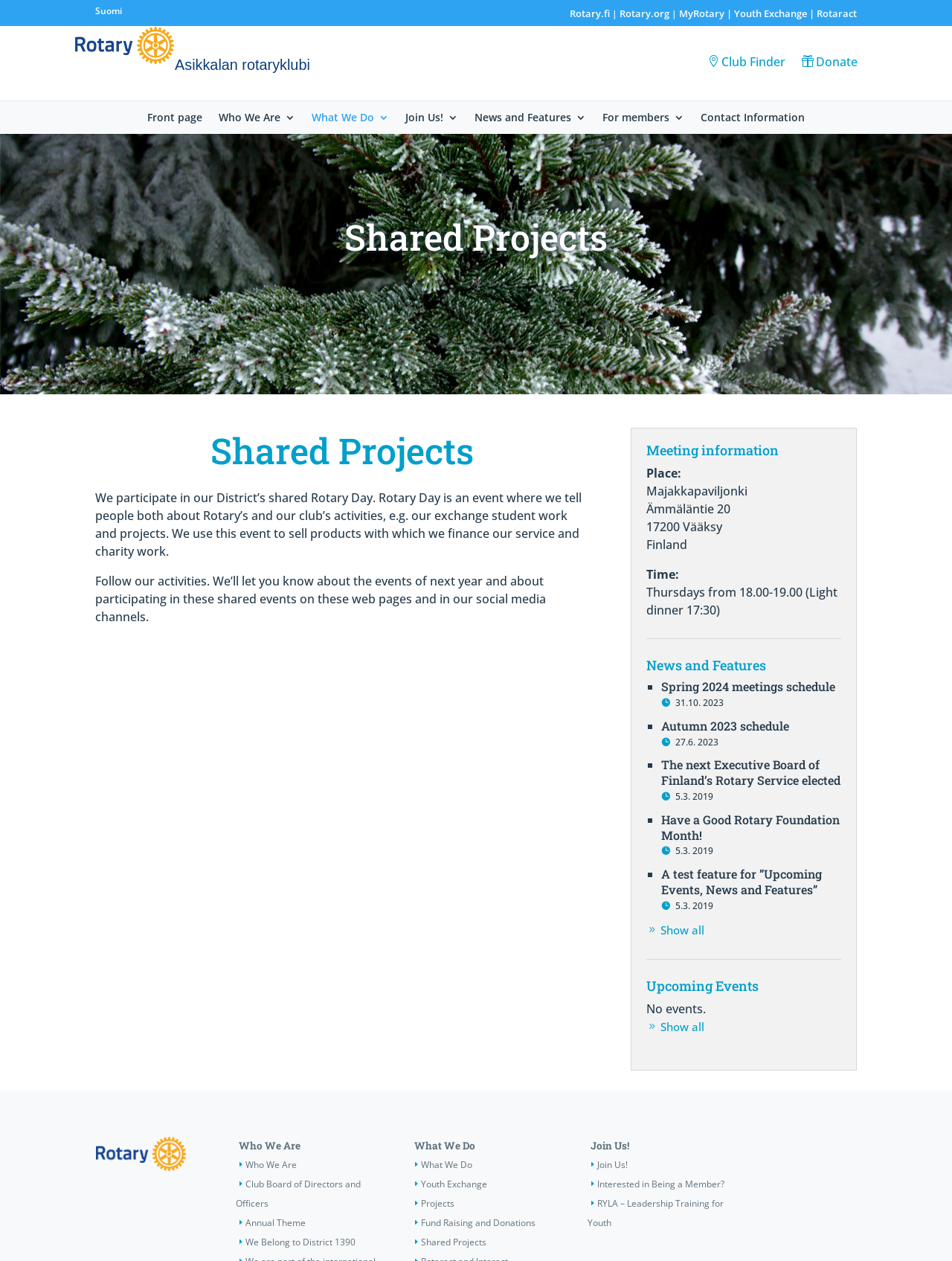Please find the bounding box for the UI element described by: "We Belong to District 1390".

[0.248, 0.98, 0.374, 0.99]